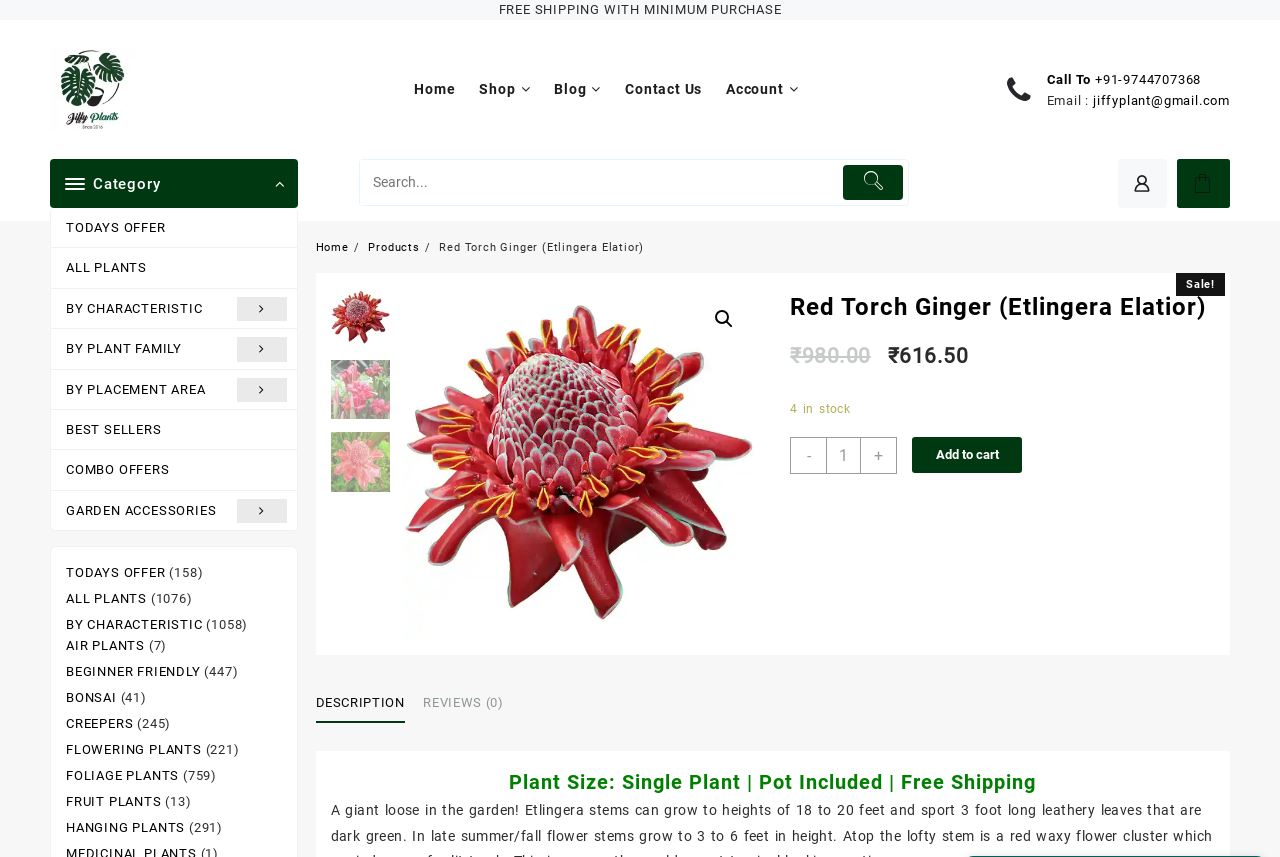Please find the bounding box coordinates of the element that you should click to achieve the following instruction: "Search for a product". The coordinates should be presented as four float numbers between 0 and 1: [left, top, right, bottom].

[0.281, 0.187, 0.655, 0.239]